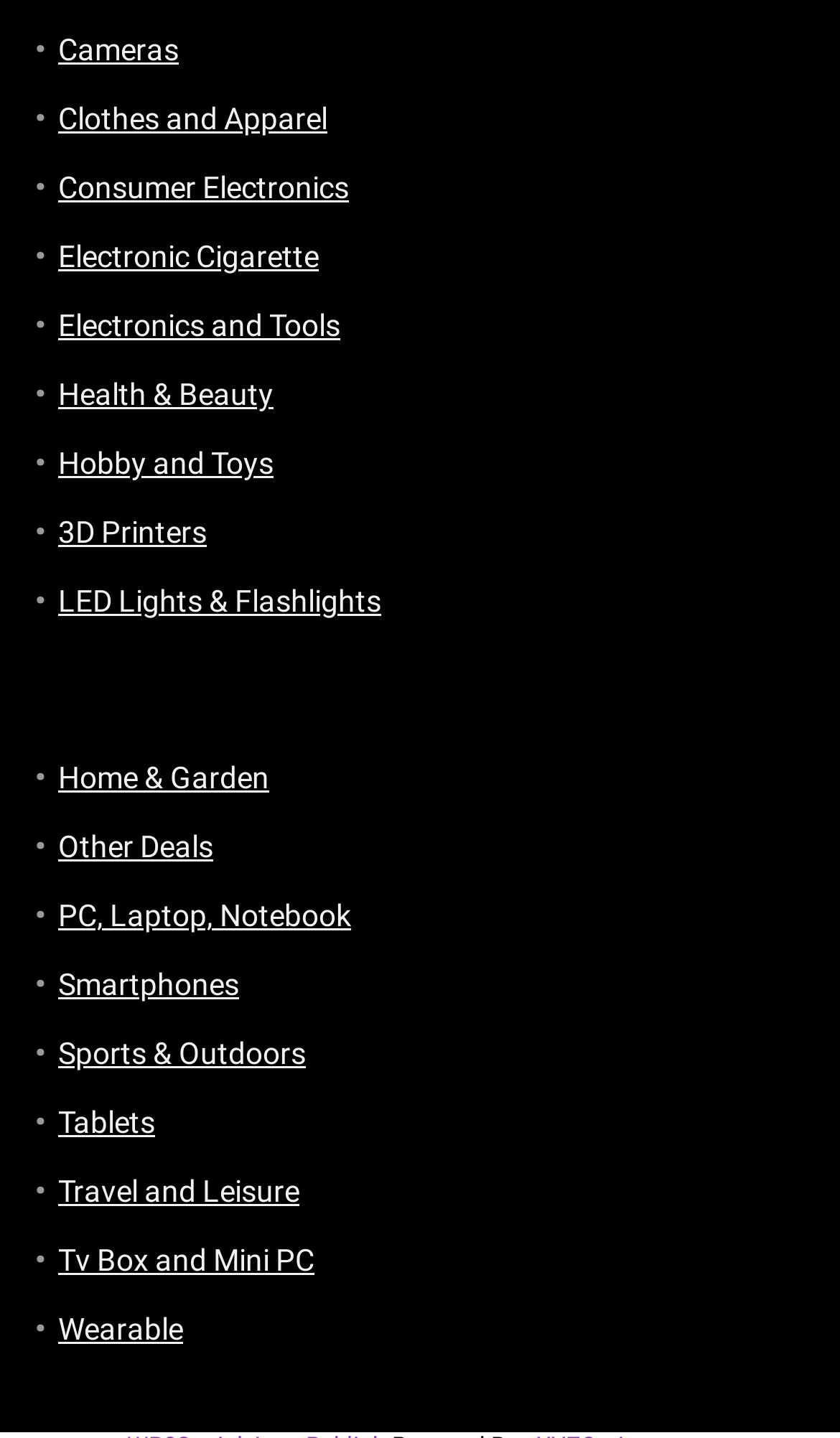Find the bounding box coordinates of the clickable region needed to perform the following instruction: "View 'About' page". The coordinates should be provided as four float numbers between 0 and 1, i.e., [left, top, right, bottom].

None